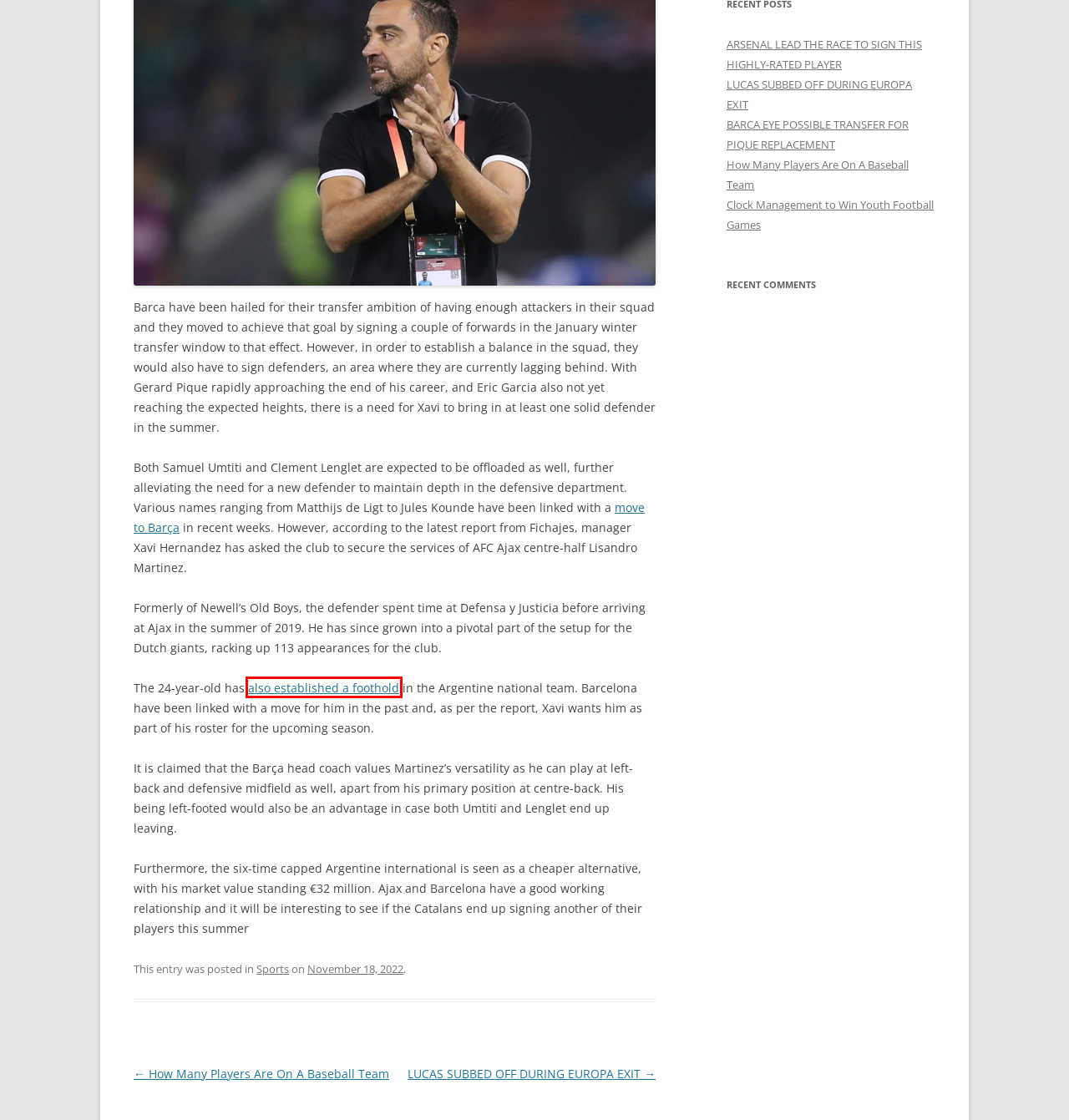Given a screenshot of a webpage with a red bounding box highlighting a UI element, choose the description that best corresponds to the new webpage after clicking the element within the red bounding box. Here are your options:
A. About | What are The Basic Rules of Baseball?
B. LUCAS SUBBED OFF DURING EUROPA EXIT | What are The Basic Rules of Baseball?
C. MANCHESTER UNITED CULT HERO PARK JI-SUNG TAKES UP NEW ROLE IN THE K-LEAGUE – Park Ji Sung
D. How Many Players Are On A Baseball Team | What are The Basic Rules of Baseball?
E. Michel Salgado – Captain Madrid
F. Clock Management to Win Youth Football Games | What are The Basic Rules of Baseball?
G. Sports | What are The Basic Rules of Baseball?
H. ARSENAL LEAD THE RACE TO SIGN THIS HIGHLY-RATED PLAYER | What are The Basic Rules of Baseball?

C